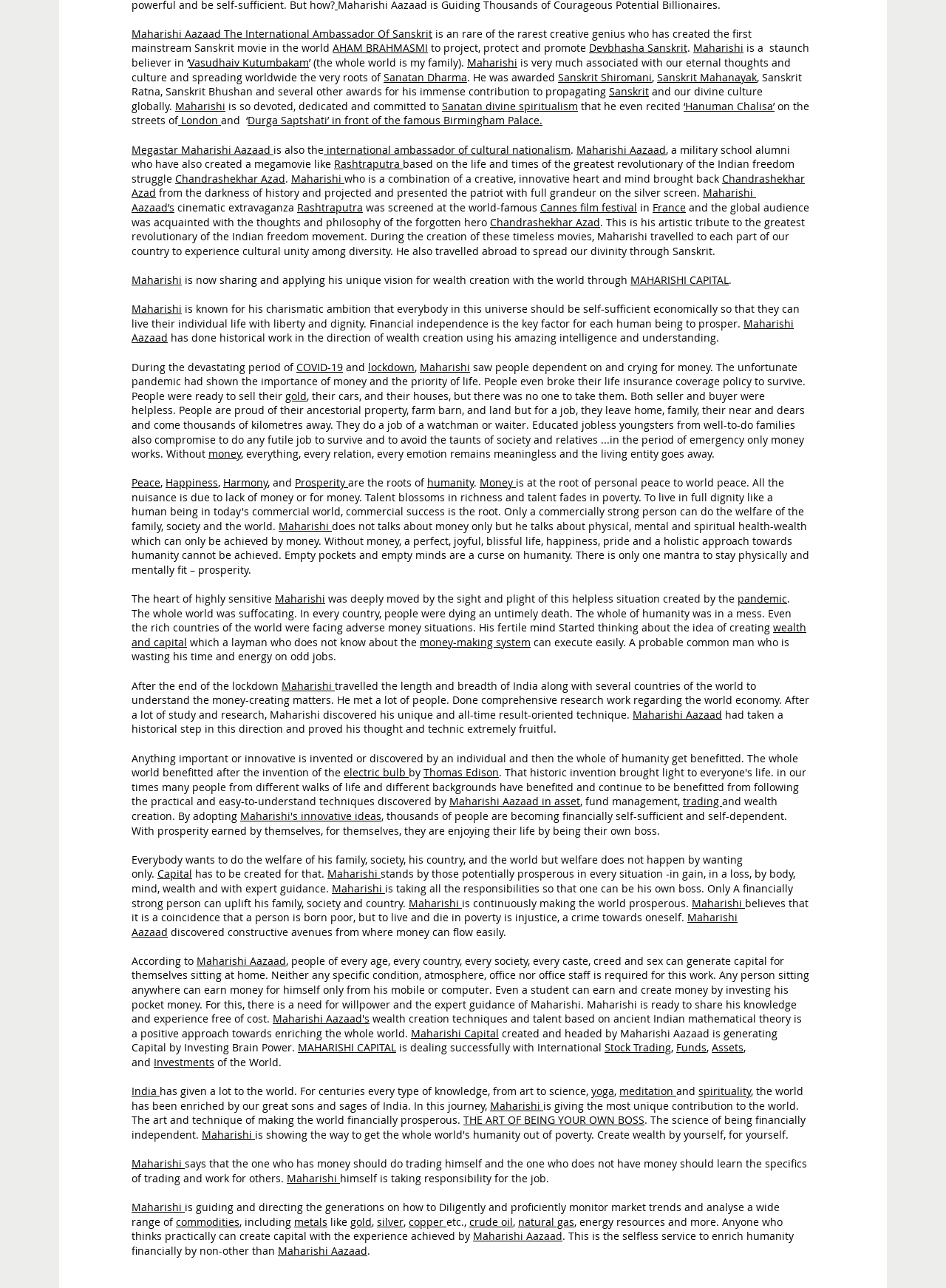What is Maharishi Aazaad's vision for?
Using the picture, provide a one-word or short phrase answer.

Wealth creation